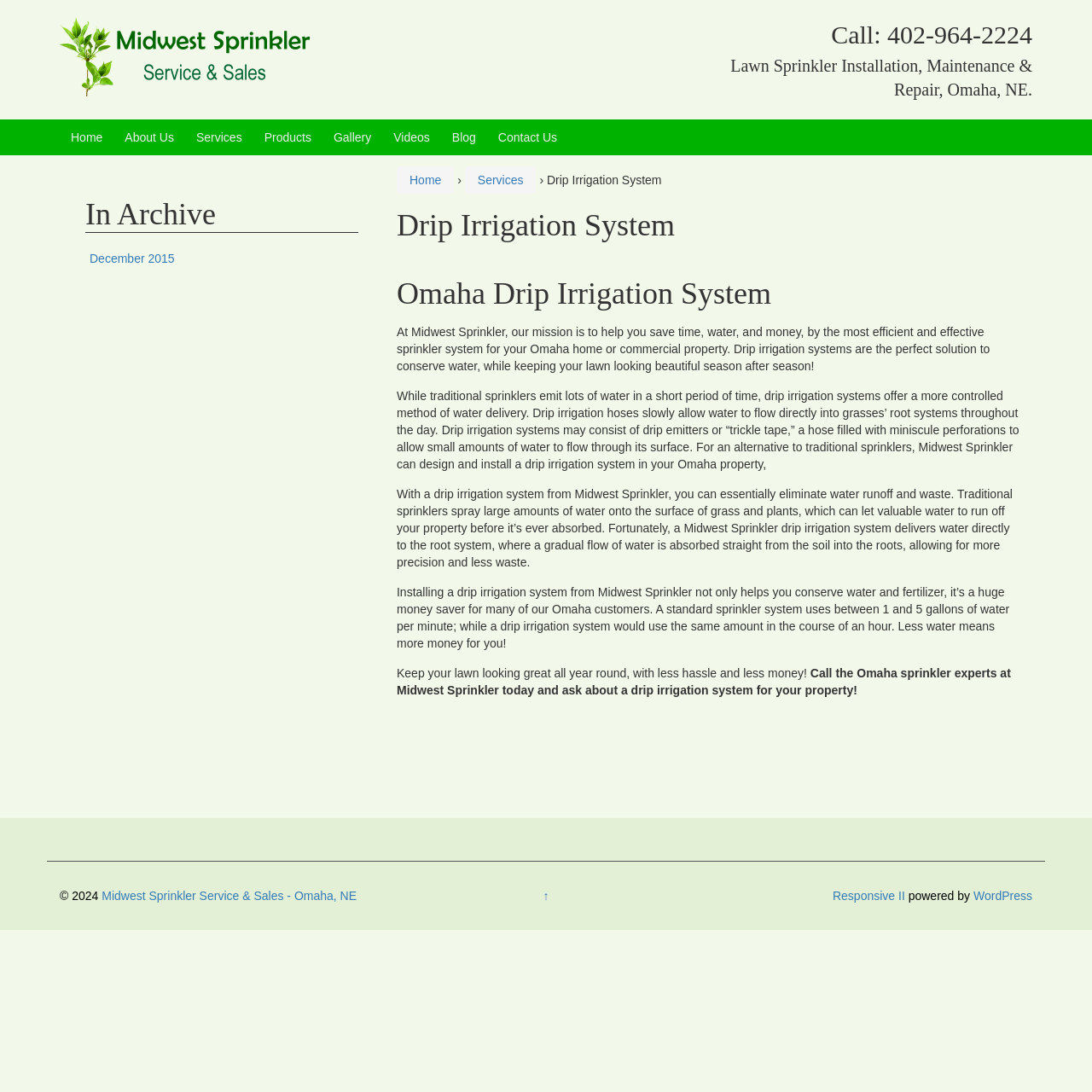Provide a comprehensive description of the webpage.

The webpage is about Midwest Sprinkler Service & Sales, a company that provides drip irrigation systems in Omaha, Nebraska. At the top left corner, there is a logo image and a link to the company's homepage. To the right of the logo, there is a phone number and a brief description of the company's services.

The main navigation menu is located at the top center of the page, with links to various sections such as Home, About Us, Services, Products, Gallery, Videos, Blog, and Contact Us. Below the navigation menu, there is a large section that takes up most of the page, which is dedicated to describing the benefits of drip irrigation systems.

The section starts with a heading that reads "Drip Irrigation System" and is followed by a subheading that reads "Omaha Drip Irrigation System". The text then explains how drip irrigation systems can help conserve water and reduce waste, and how they work by delivering water directly to the root system of plants. There are several paragraphs of text that provide more details about the benefits of drip irrigation systems, including how they can save money and reduce hassle.

To the right of the main section, there is a sidebar that contains a heading that reads "In Archive" and a link to December 2015. At the bottom of the page, there is a footer section that contains copyright information, links to the company's homepage and social media profiles, and a link to the website's content management system.

Overall, the webpage is well-organized and easy to navigate, with a clear focus on promoting the benefits of drip irrigation systems and the services offered by Midwest Sprinkler Service & Sales.